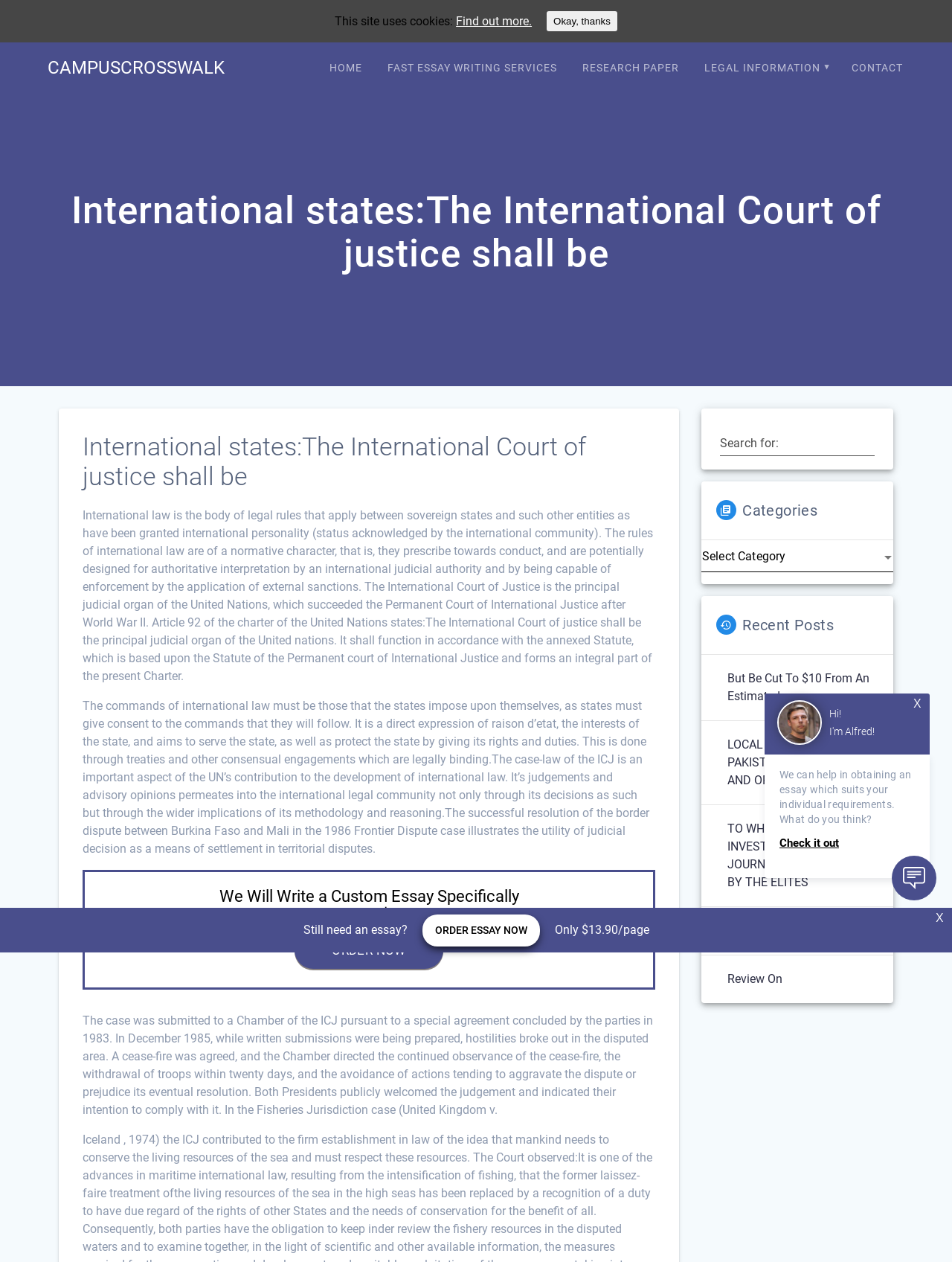Please identify the bounding box coordinates of the element that needs to be clicked to perform the following instruction: "Go to the 'HOME' page".

[0.336, 0.04, 0.39, 0.068]